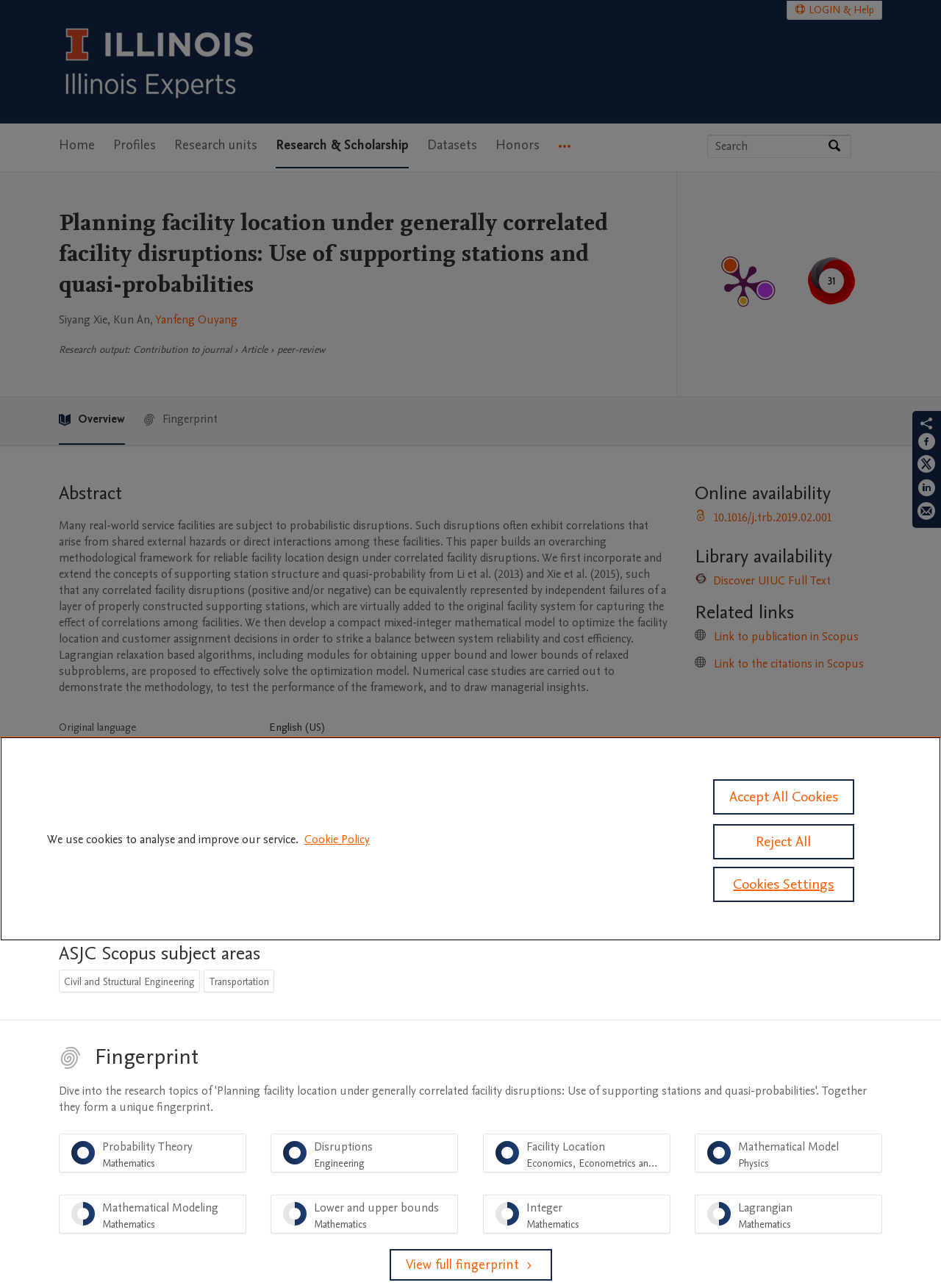What is the headline of the webpage?

Planning facility location under generally correlated facility disruptions: Use of supporting stations and quasi-probabilities